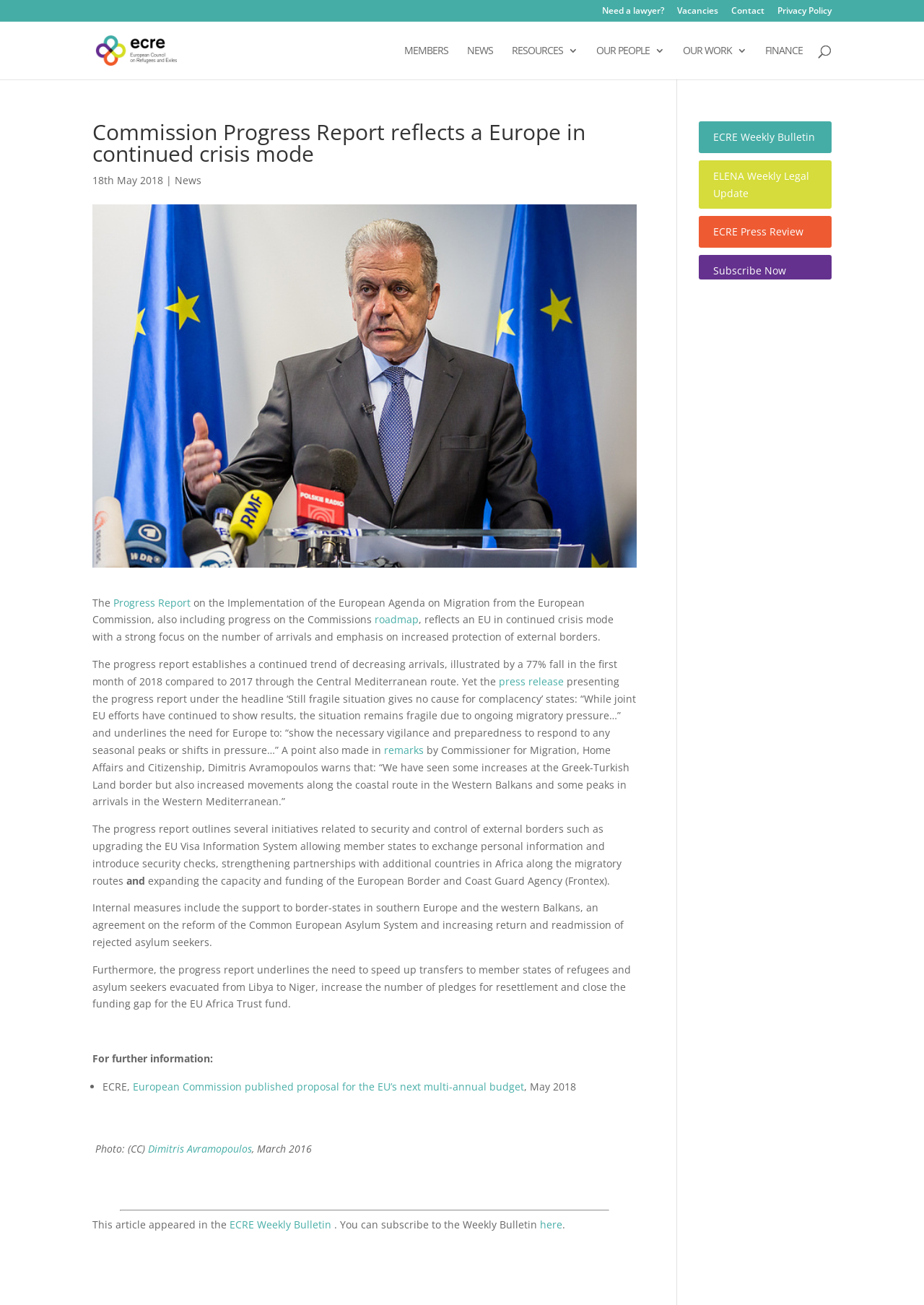Using the information from the screenshot, answer the following question thoroughly:
Who is the Commissioner for Migration, Home Affairs and Citizenship?

I found the answer by reading the article, which mentions the Commissioner for Migration, Home Affairs and Citizenship, Dimitris Avramopoulos, in the context of the progress report.